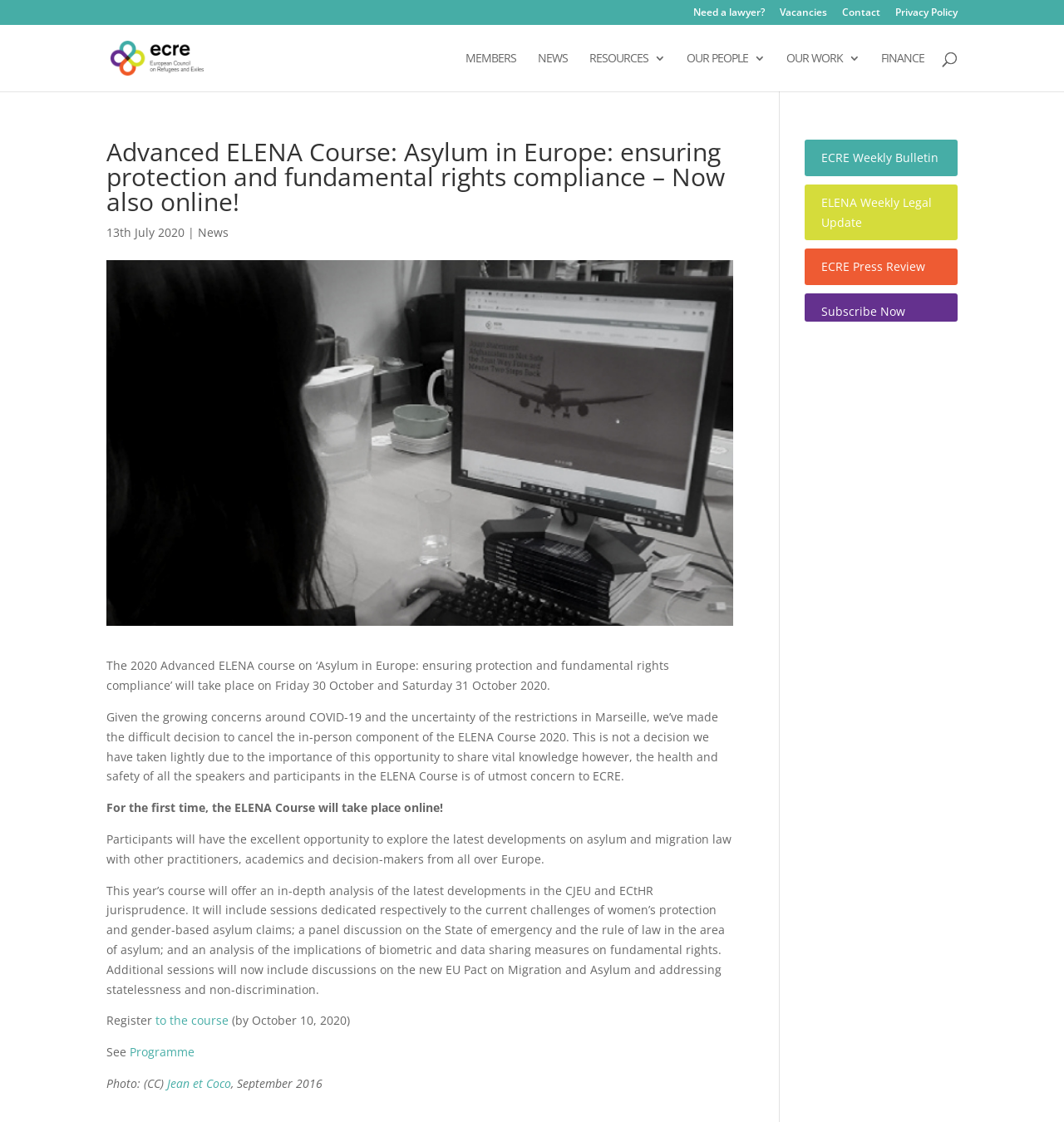Specify the bounding box coordinates of the area to click in order to follow the given instruction: "Visit the ECRE homepage."

[0.103, 0.044, 0.191, 0.058]